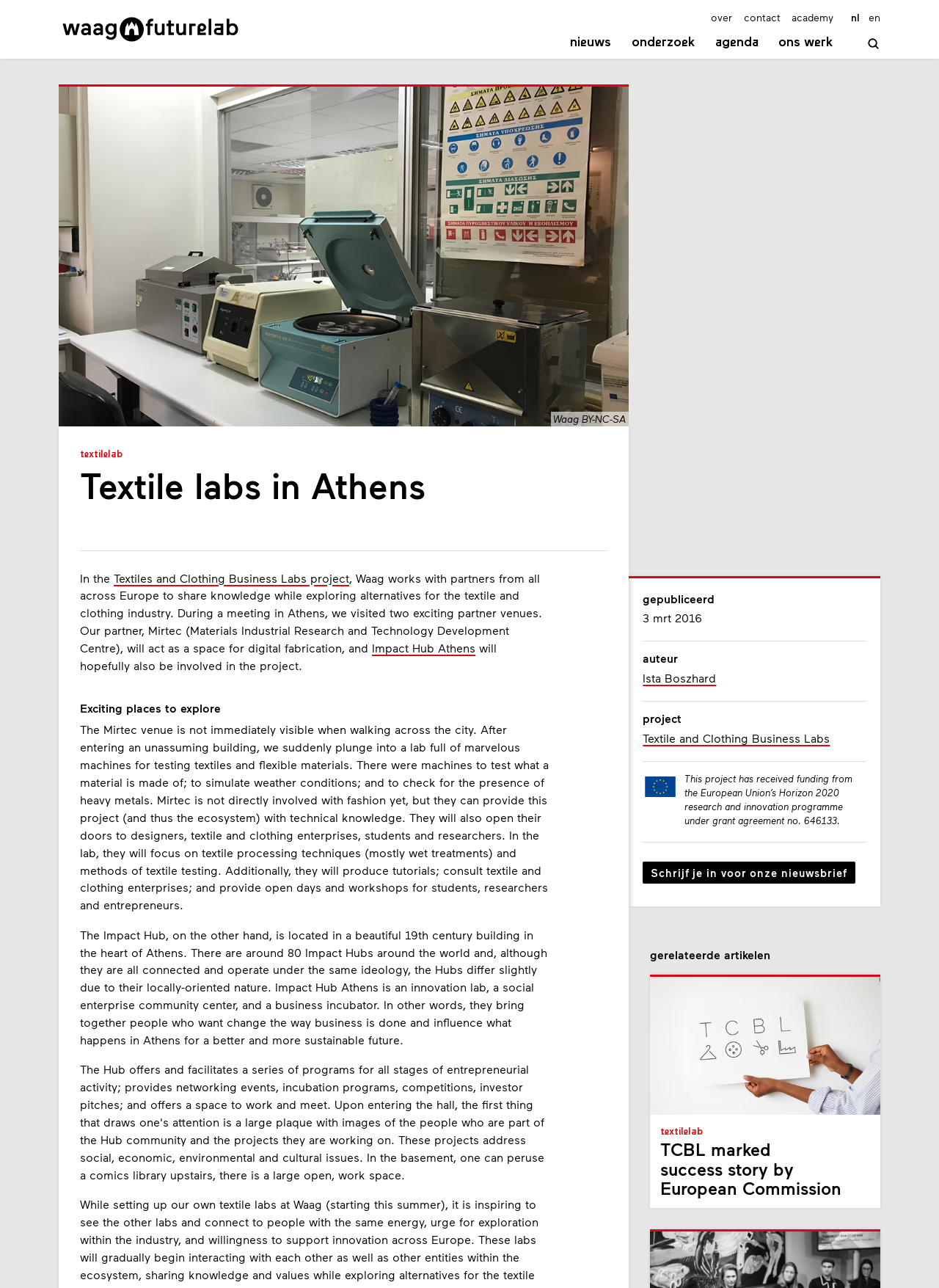What is the logo of Waag?
Using the information from the image, give a concise answer in one word or a short phrase.

Waag Futurelab logo